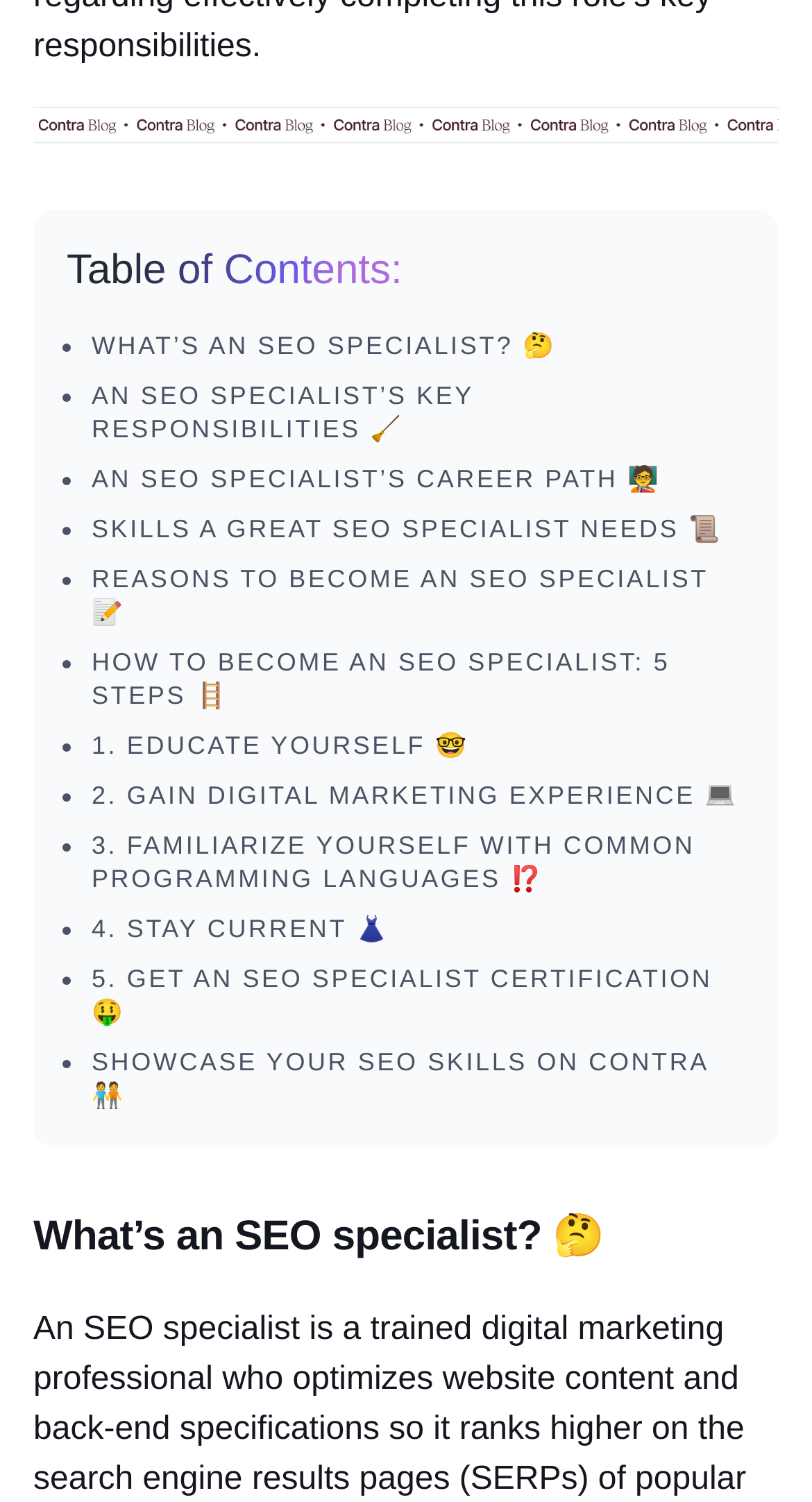Given the element description: "What’s an SEO specialist? 🤔", predict the bounding box coordinates of the UI element it refers to, using four float numbers between 0 and 1, i.e., [left, top, right, bottom].

[0.113, 0.221, 0.685, 0.243]